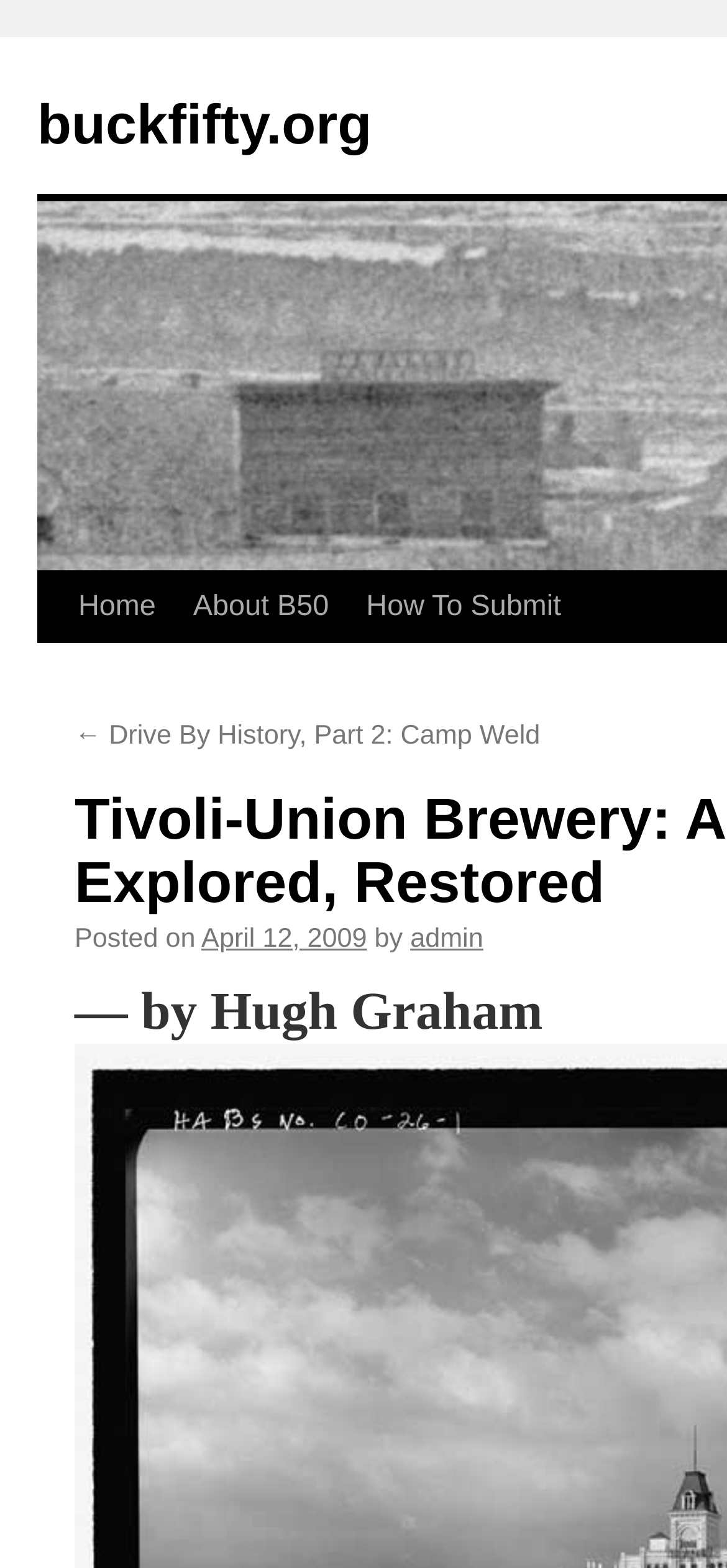Locate the coordinates of the bounding box for the clickable region that fulfills this instruction: "check the date of the post".

[0.277, 0.589, 0.505, 0.608]